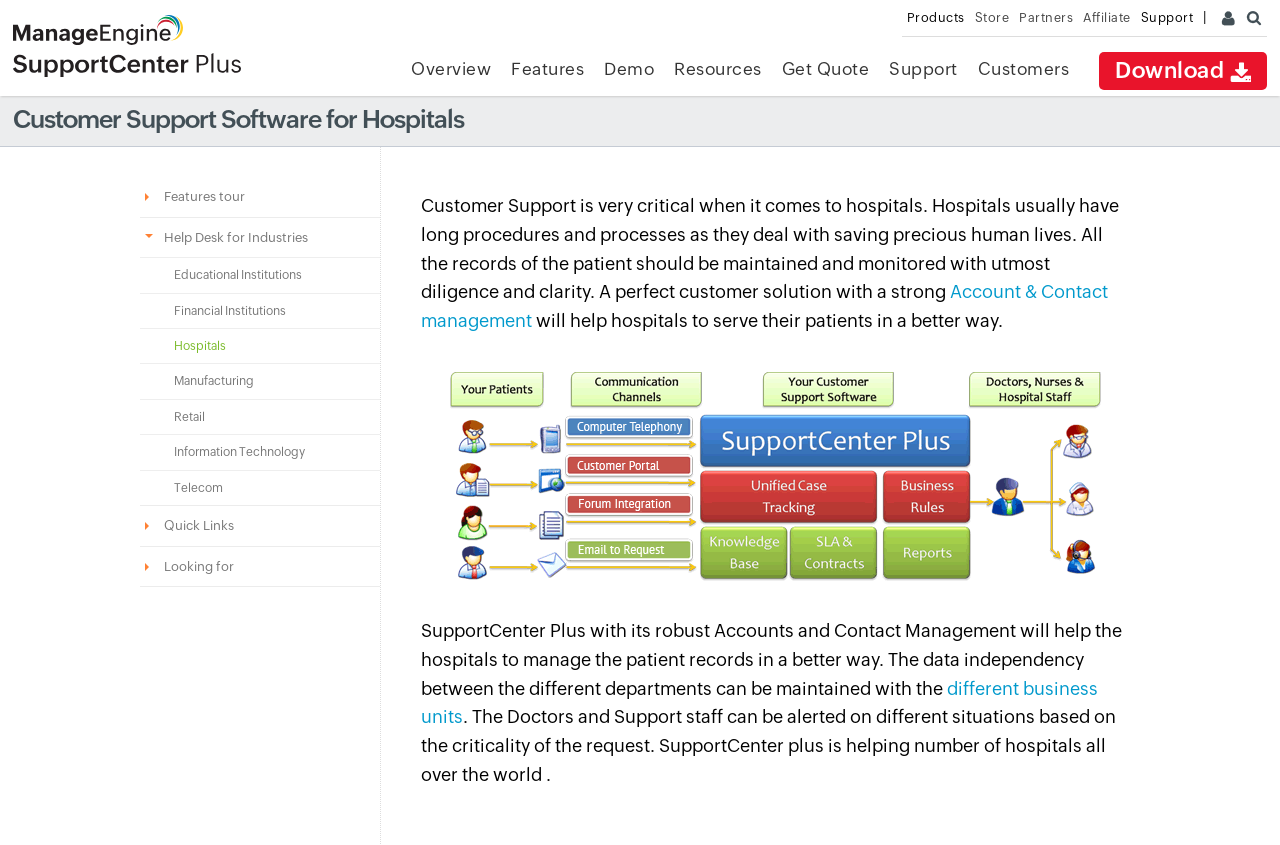Describe all the key features of the webpage in detail.

The webpage is about ManageEngine SupportCenter Plus, a customer support and help desk software. At the top left, there is a link to "ManageEngine - Enterprise IT Management" accompanied by an image with the same name. 

On the top right, there are several links, including "Products", "Store", "Partners", "Affiliate", and "Support". 

Below the top section, there is a prominent link to "Customer Support Software - ManageEngine SupportCenter Plus" with an accompanying image. 

To the right of this link, there are several other links, including "Overview", "Features", "Demo", "Resources", "Get Quote", "Support", and "Customers". 

The main content of the page is divided into sections. The first section has a heading "Customer Support Software for Hospitals" and discusses the importance of customer support in hospitals. 

Below this, there are several links to different industries, including "Educational Institutions", "Financial Institutions", "Hospitals", "Manufacturing", "Retail", "Information Technology", and "Telecom". 

Further down, there are sections titled "Features tour" and "Help Desk for Industries". 

The page also has a section titled "Quick Links" and another section that asks "Looking for". 

The main content of the page continues with a discussion on how SupportCenter Plus can help hospitals manage patient records and provide better support. There are several paragraphs of text, accompanied by an image titled "Business Units" and links to "Account & Contact management" and "different business units".